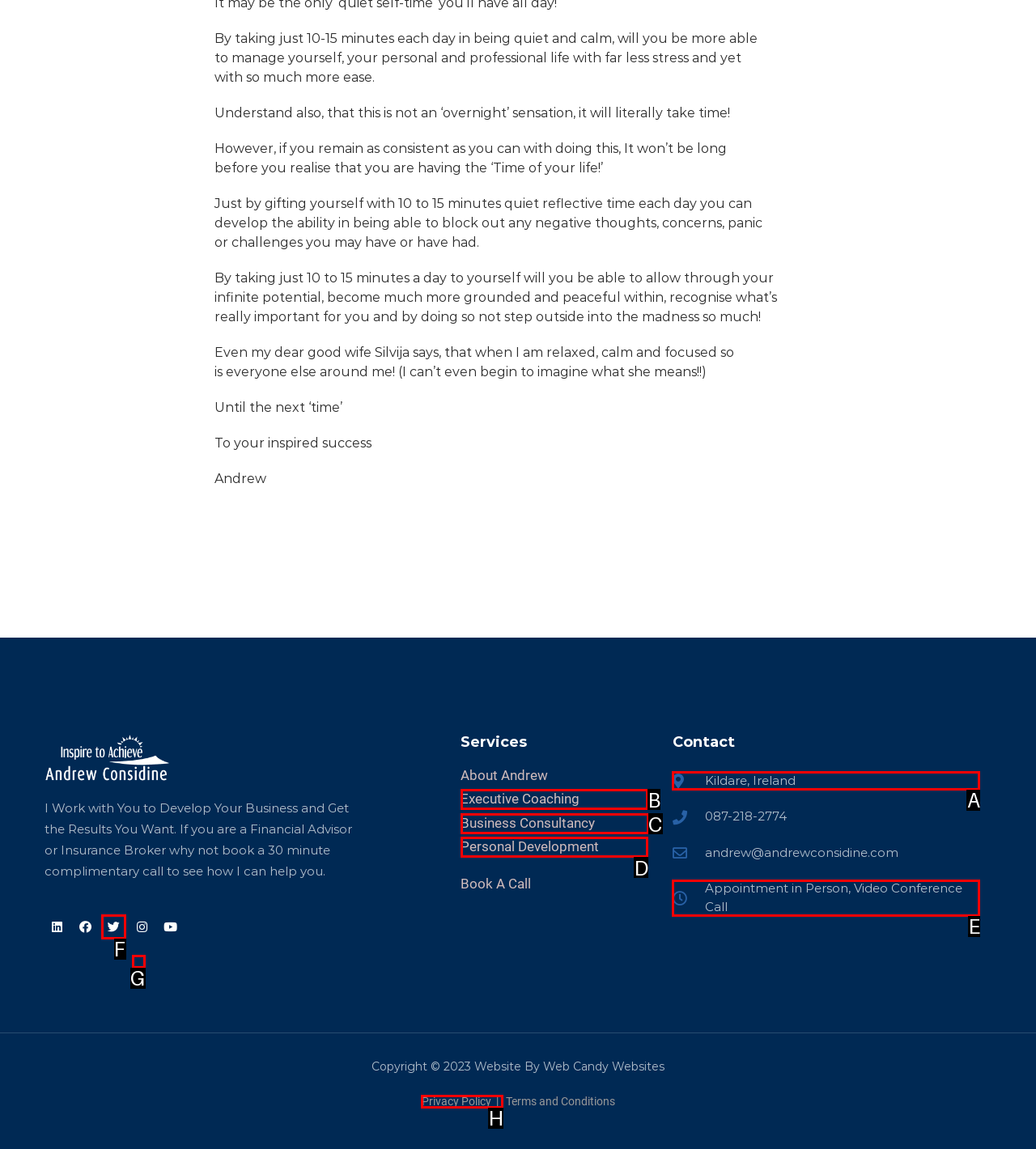Indicate which UI element needs to be clicked to fulfill the task: View Andrew's business consultancy services
Answer with the letter of the chosen option from the available choices directly.

C